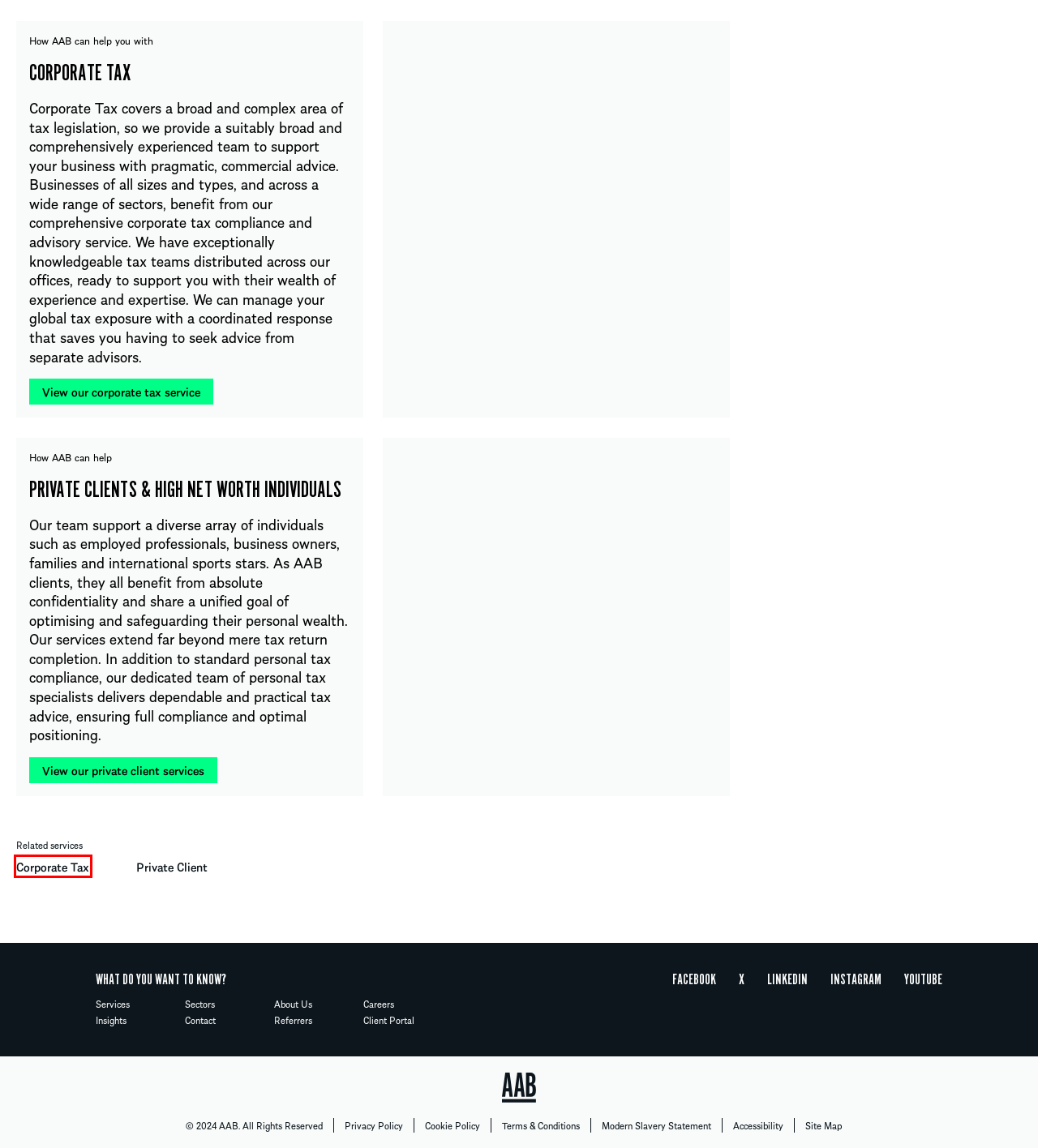Consider the screenshot of a webpage with a red bounding box and select the webpage description that best describes the new page that appears after clicking the element inside the red box. Here are the candidates:
A. Services | AAB Group
B. Employee Benefits Services by AAB
C. REFERRING CLIENTS TO AAB | AAB Group
D. Our Cookie Policy | AAB Group
E. Careers | AAB Group
F. HMRC Corporate Tax by AAB
G. Insights | AAB Group
H. Our Privacy Policy | AAB Group

G